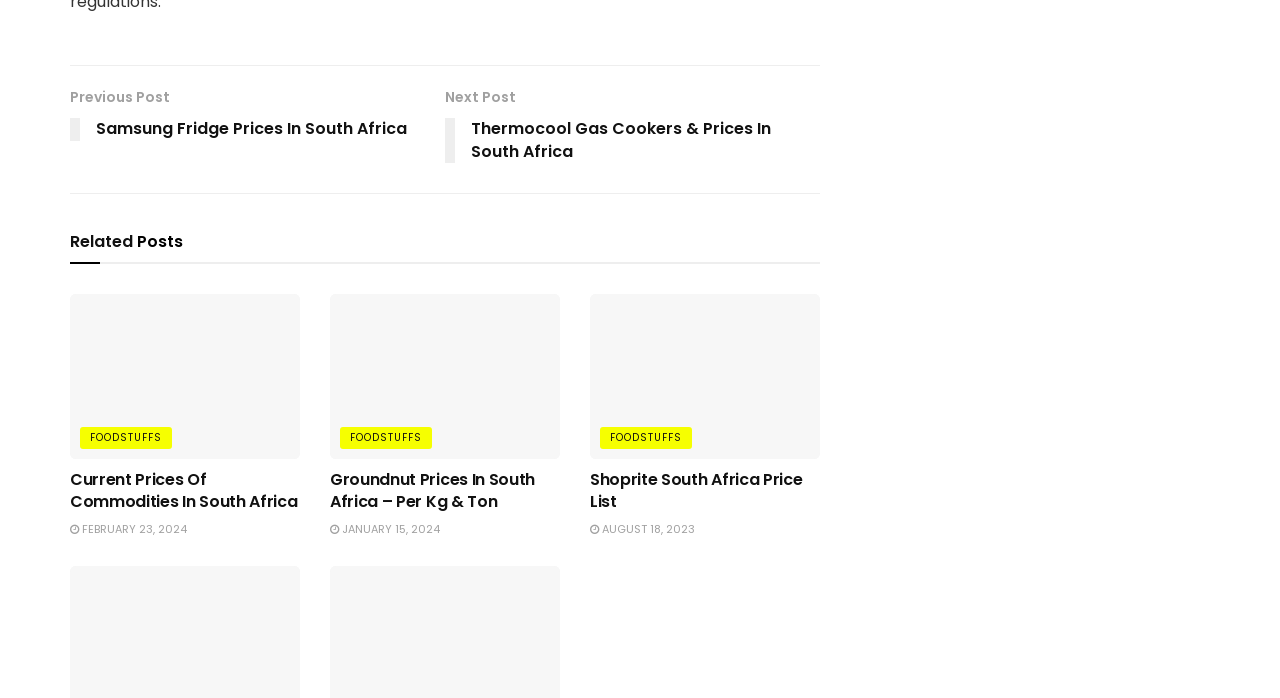Can you pinpoint the bounding box coordinates for the clickable element required for this instruction: "Check related posts"? The coordinates should be four float numbers between 0 and 1, i.e., [left, top, right, bottom].

[0.055, 0.321, 0.143, 0.373]